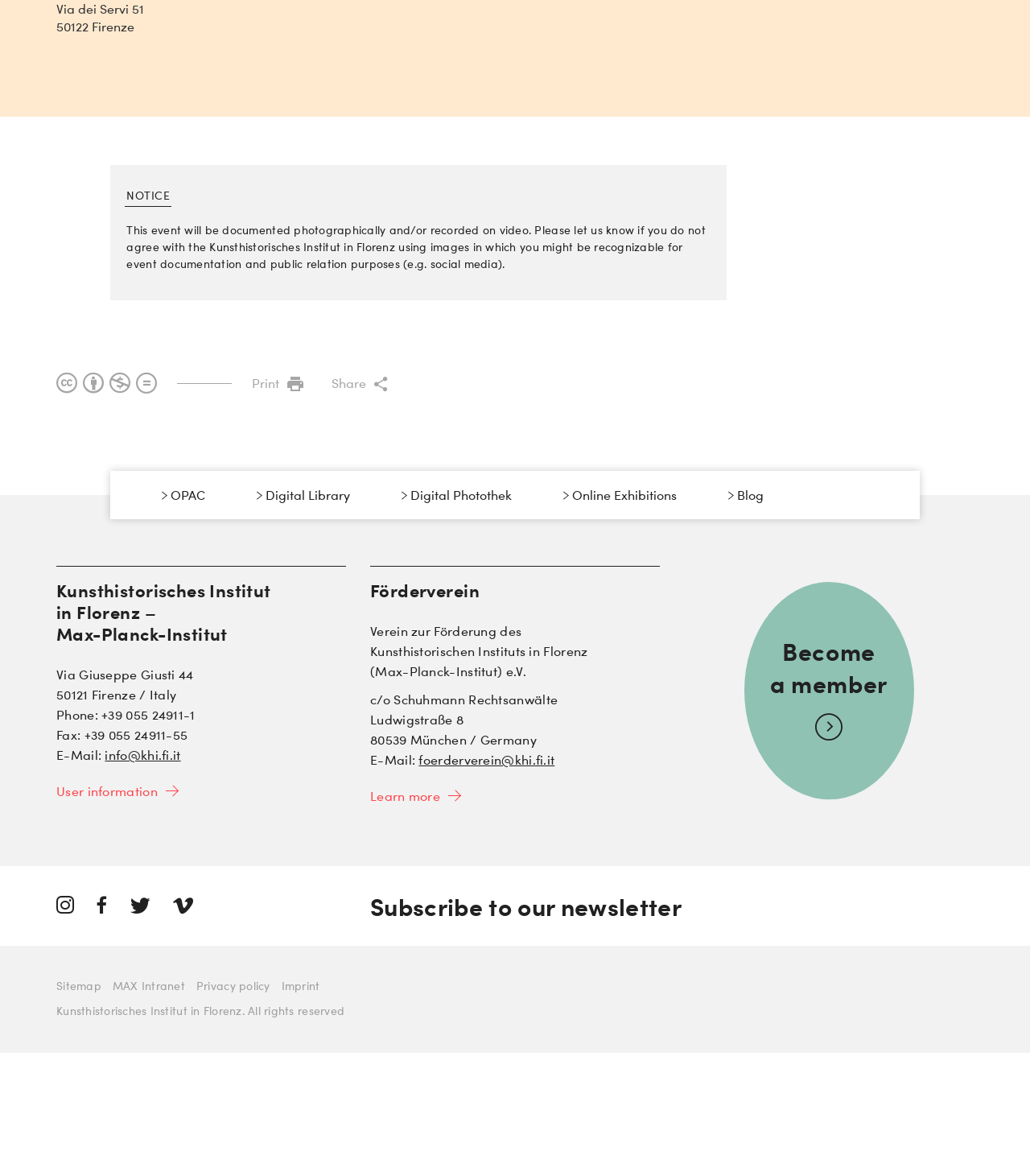Can you find the bounding box coordinates of the area I should click to execute the following instruction: "View the Sitemap"?

[0.055, 0.886, 0.098, 0.899]